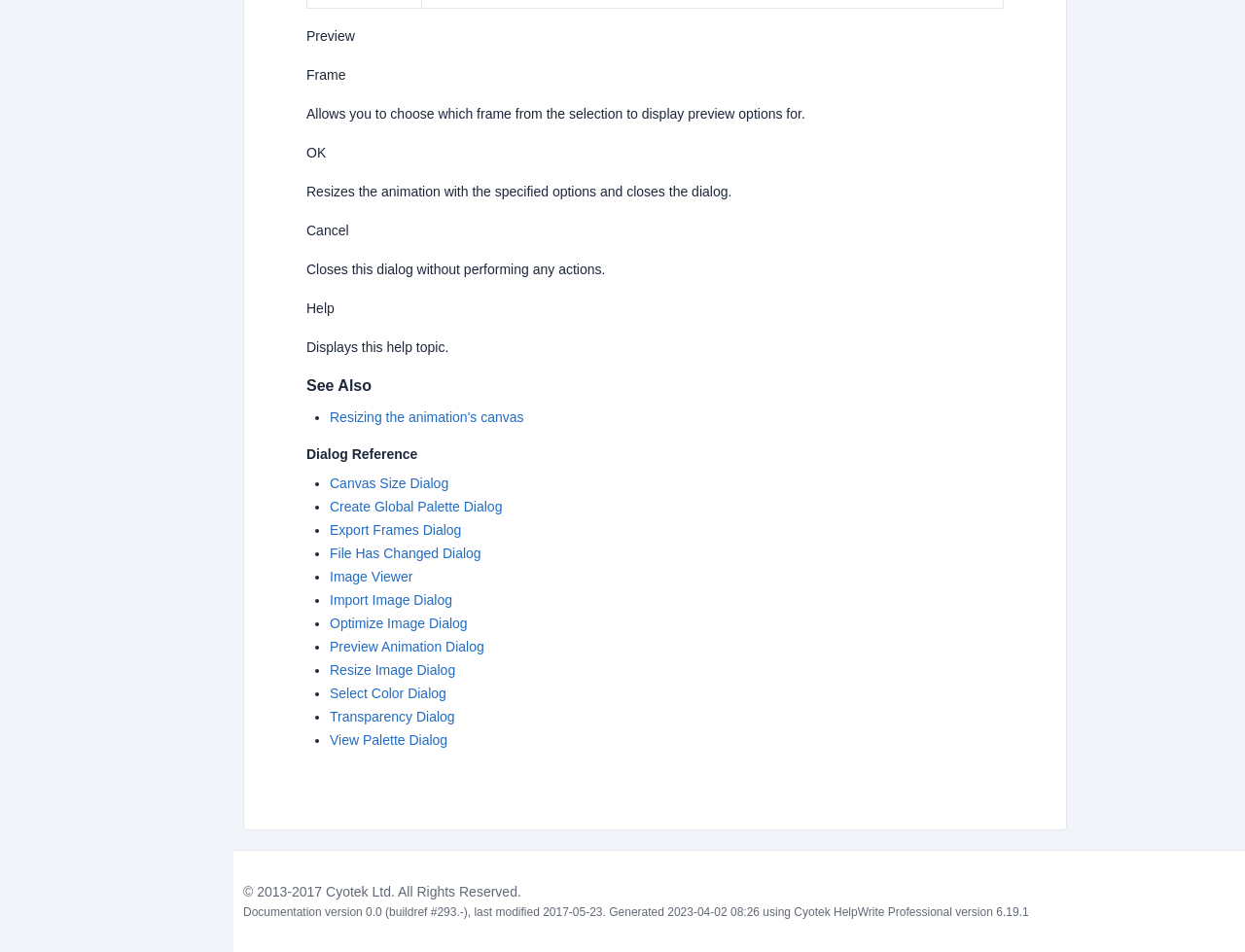What is the topic of the help section?
Please provide a single word or phrase answer based on the image.

Dialog Reference